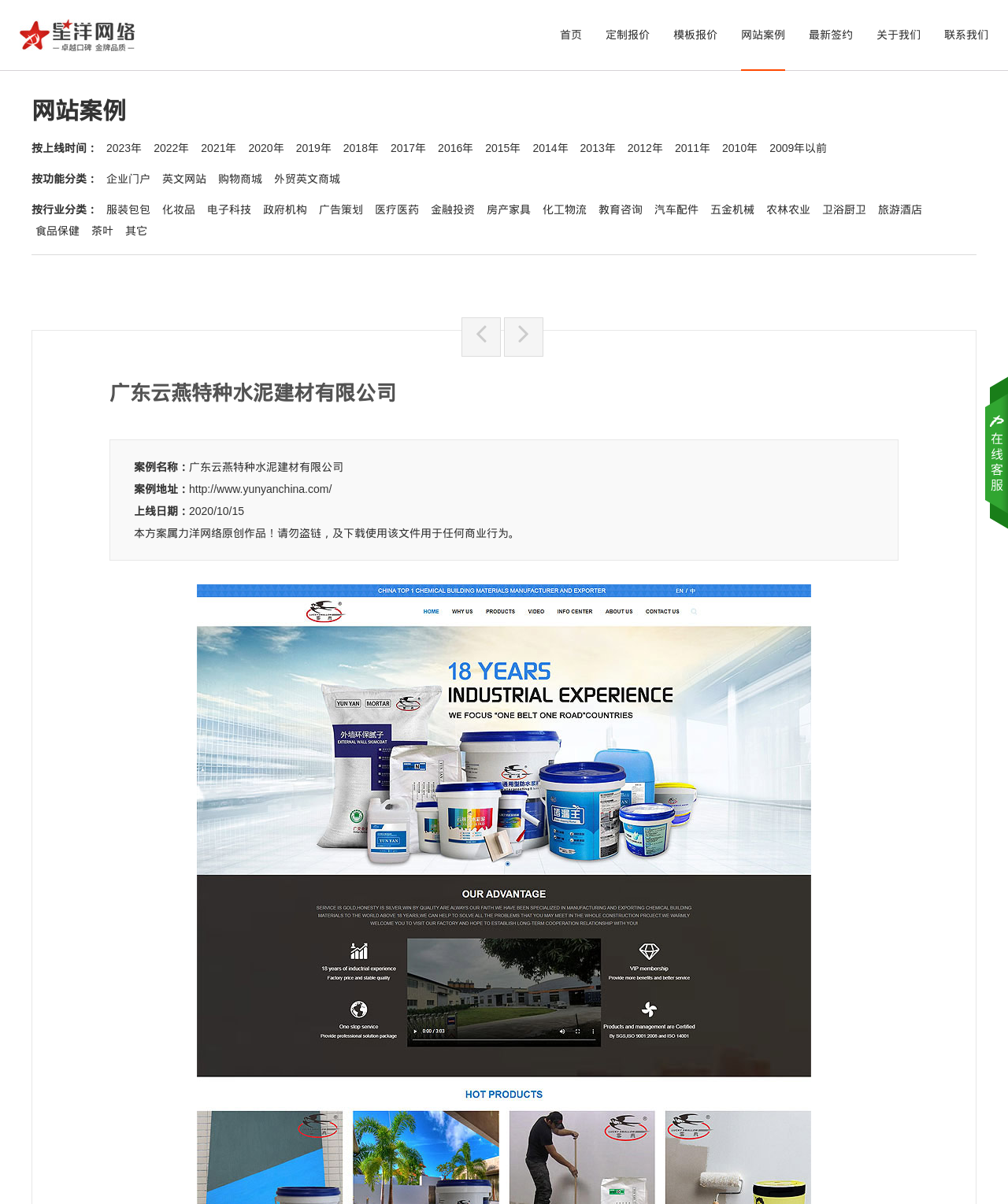Please provide the bounding box coordinates in the format (top-left x, top-left y, bottom-right x, bottom-right y). Remember, all values are floating point numbers between 0 and 1. What is the bounding box coordinate of the region described as: 2018年

[0.337, 0.114, 0.38, 0.132]